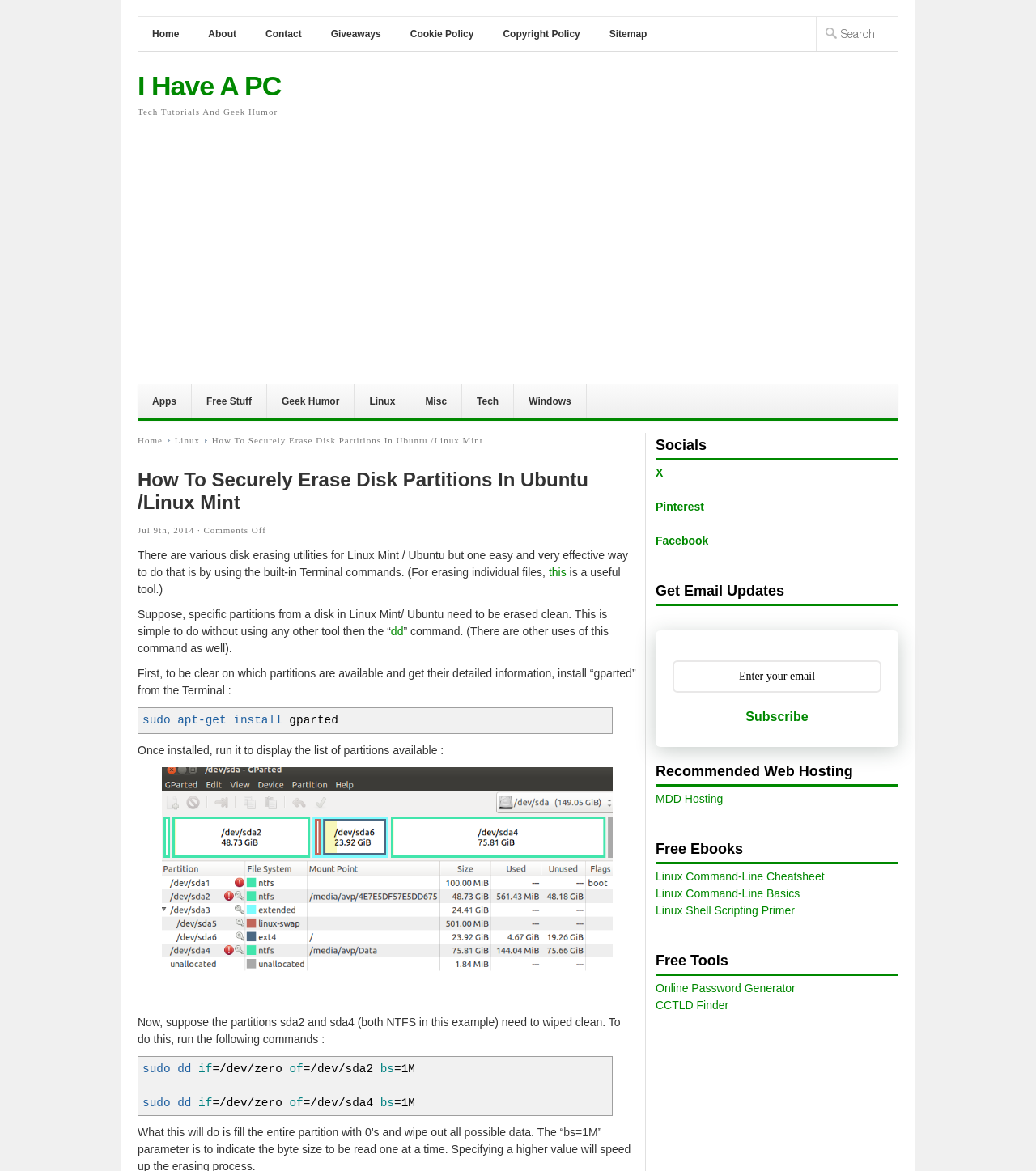Please find the bounding box coordinates of the section that needs to be clicked to achieve this instruction: "Read more about How To Securely Erase Disk Partitions In Ubuntu /Linux Mint".

[0.204, 0.372, 0.466, 0.38]